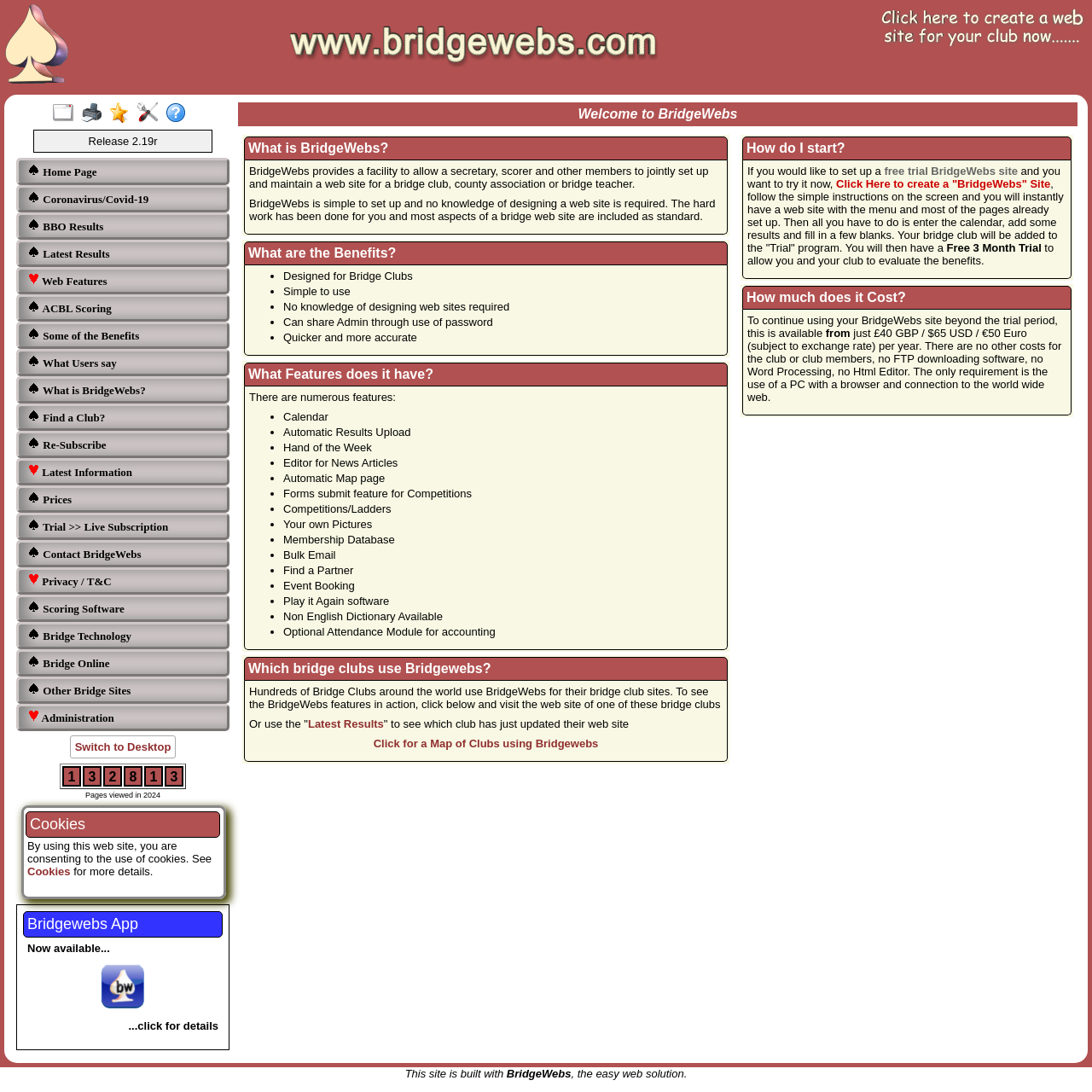Identify the bounding box coordinates for the element you need to click to achieve the following task: "View Latest Enhancements". The coordinates must be four float values ranging from 0 to 1, formatted as [left, top, right, bottom].

[0.1, 0.094, 0.125, 0.114]